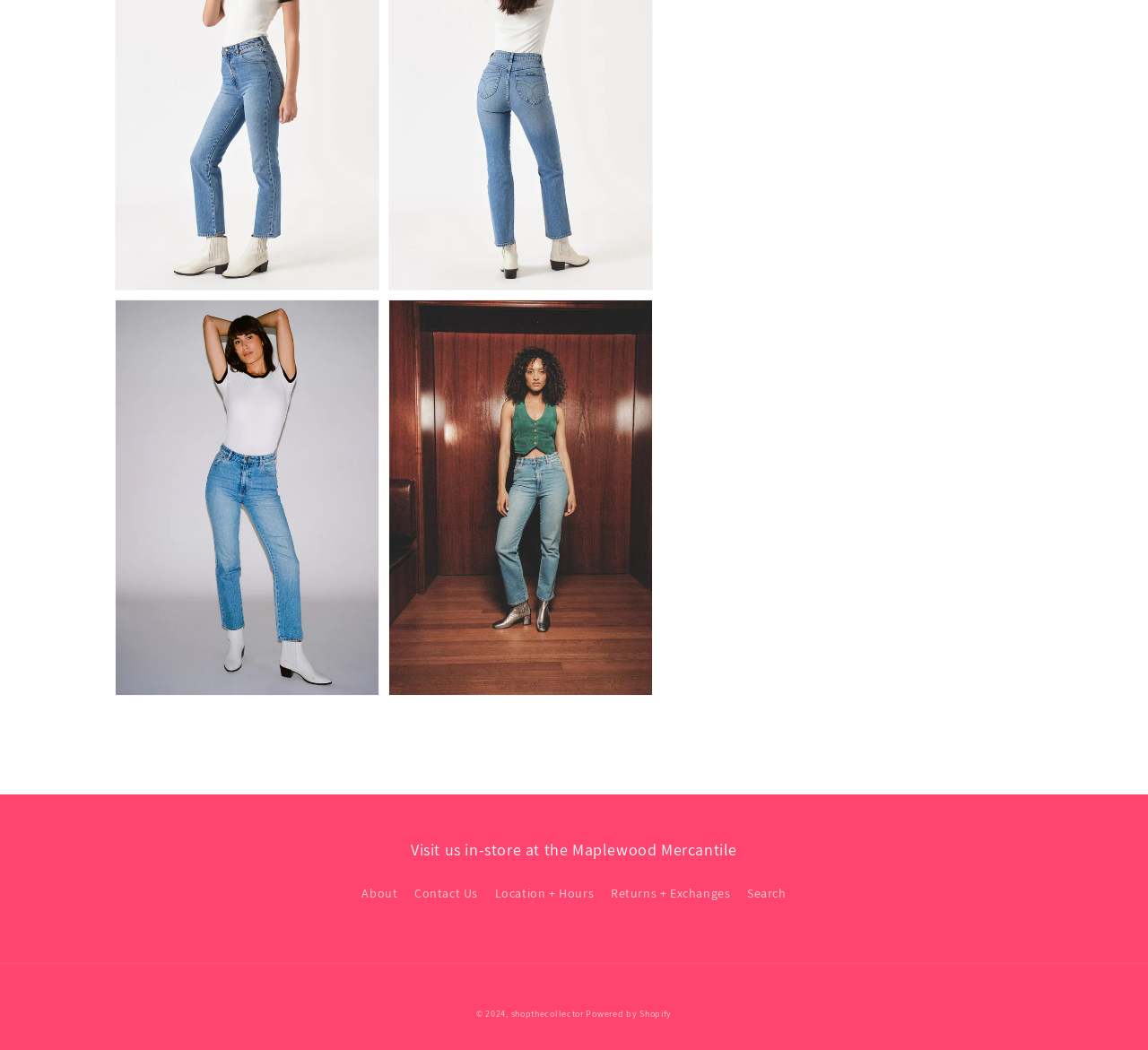What is the name of the store mentioned on the webpage?
From the image, provide a succinct answer in one word or a short phrase.

Maplewood Mercantile